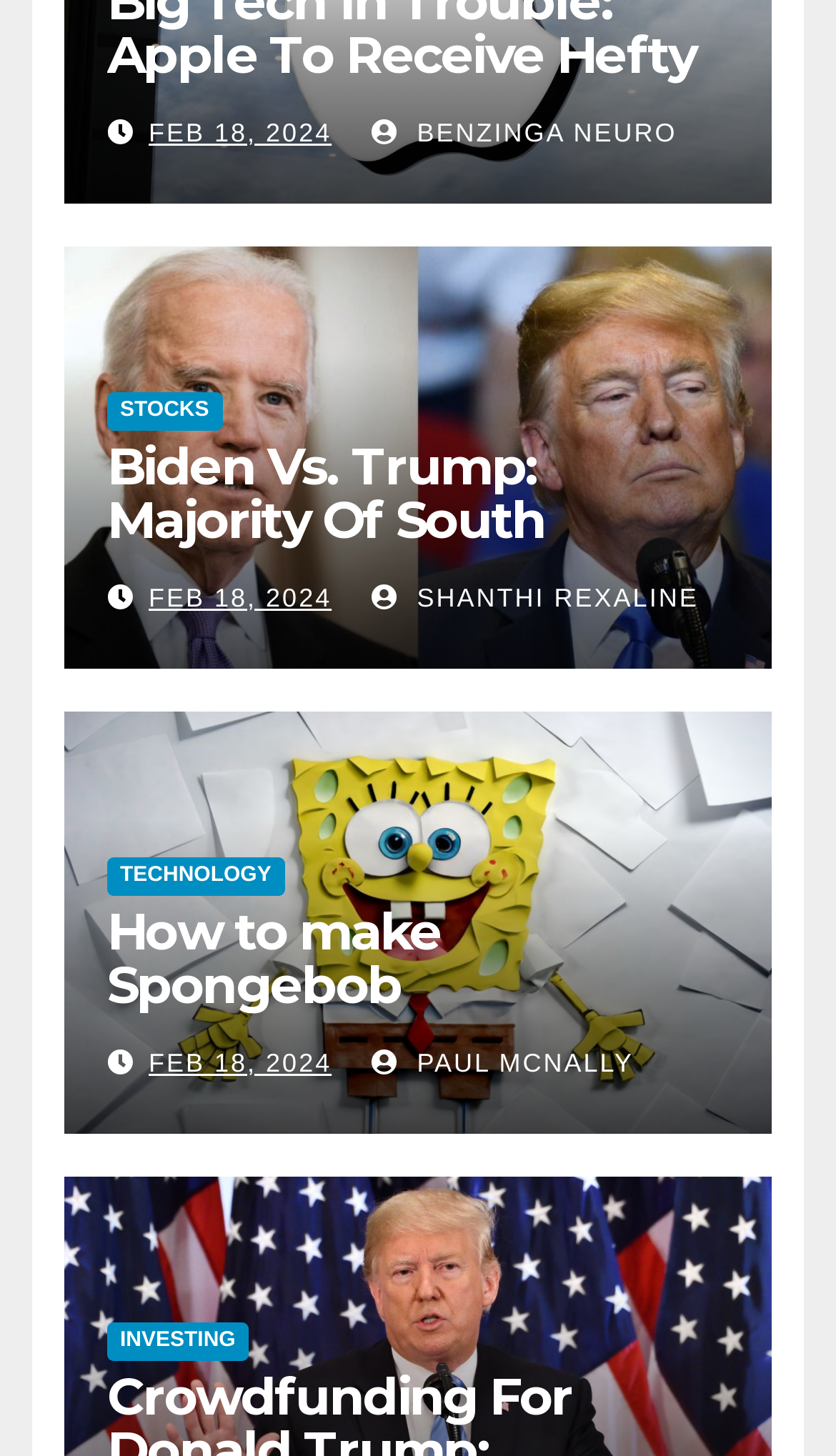Please locate the bounding box coordinates of the region I need to click to follow this instruction: "Go to the 'INVESTING' page".

[0.128, 0.908, 0.297, 0.934]